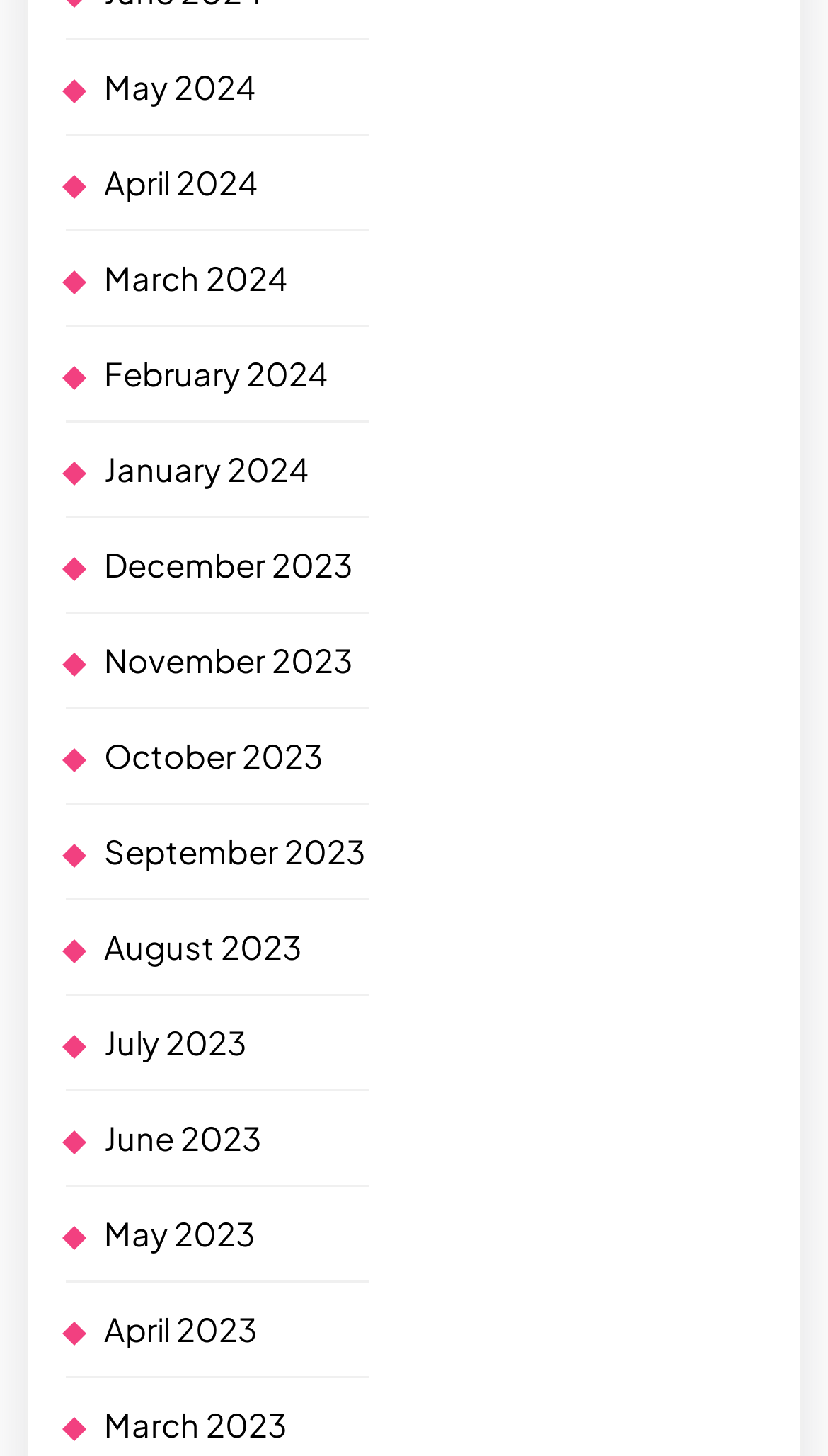Please specify the bounding box coordinates of the region to click in order to perform the following instruction: "Check March 2024".

[0.126, 0.177, 0.346, 0.204]